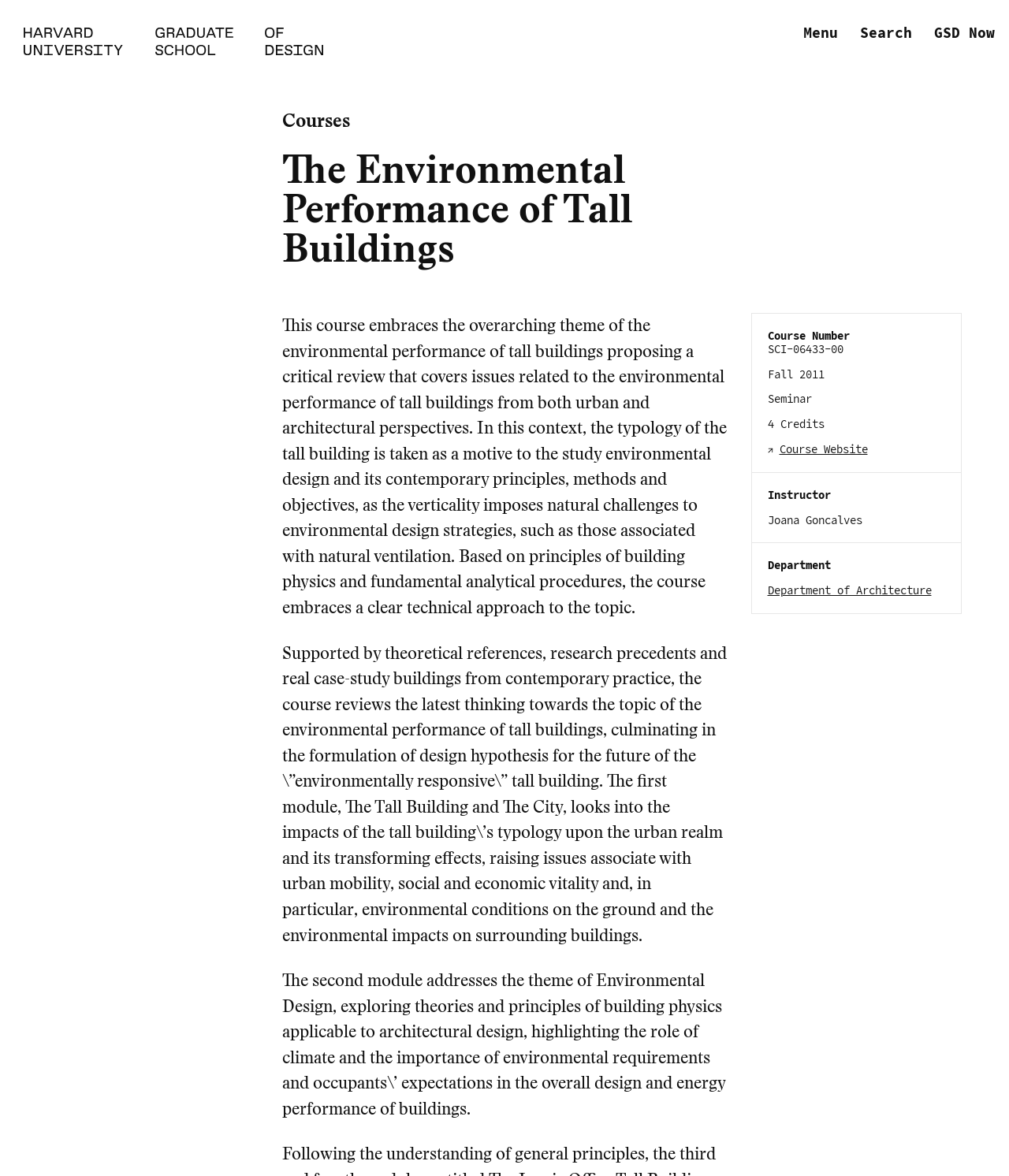What is the name of the instructor teaching this course?
Answer with a single word or short phrase according to what you see in the image.

Joana Goncalves